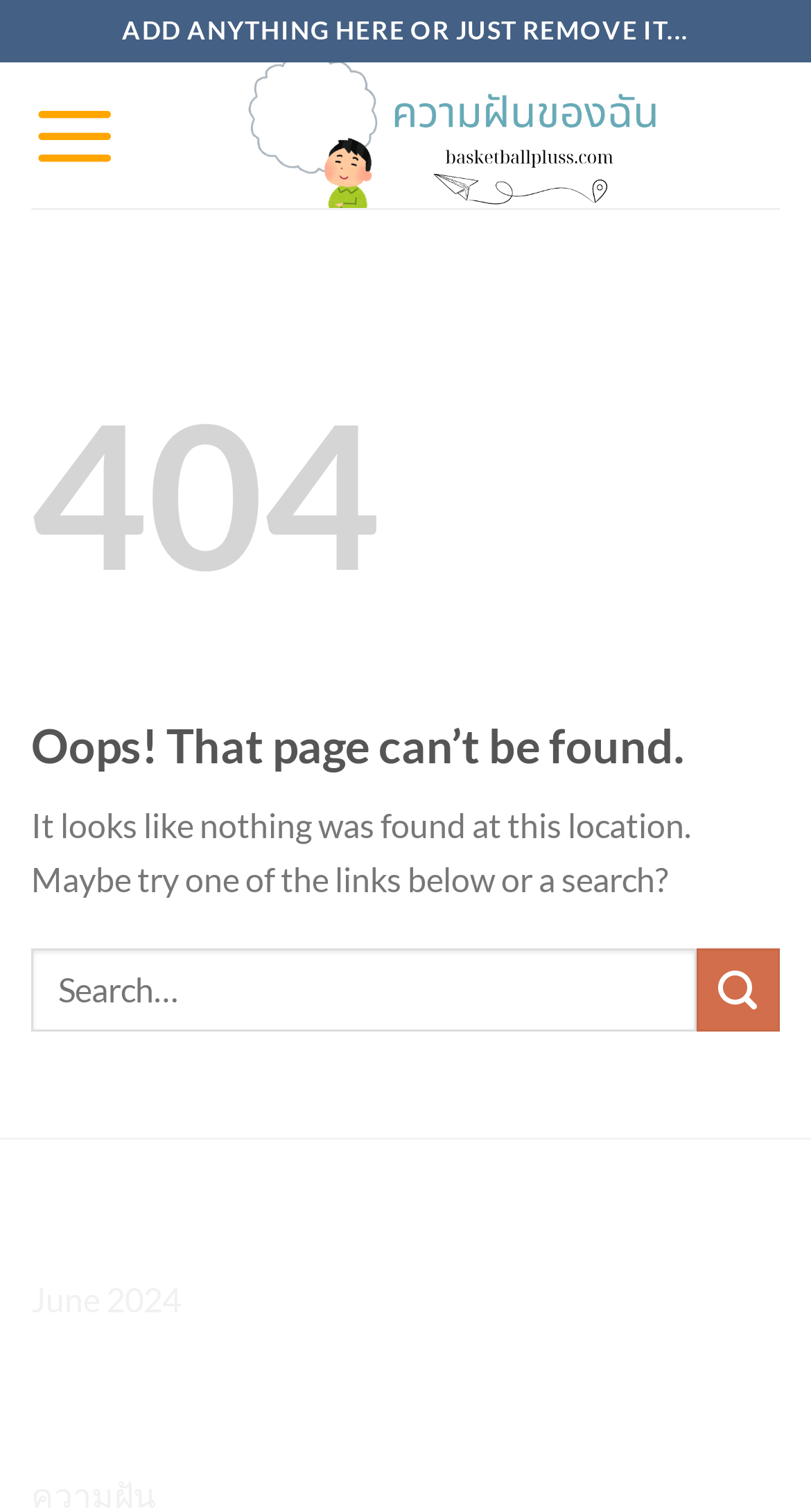Based on the image, give a detailed response to the question: What is the purpose of the button next to the search box?

I determined the answer by looking at the button element with the text 'Submit' located at [0.859, 0.628, 0.962, 0.682]. This element is positioned next to the search box, indicating that its purpose is to submit the search query.